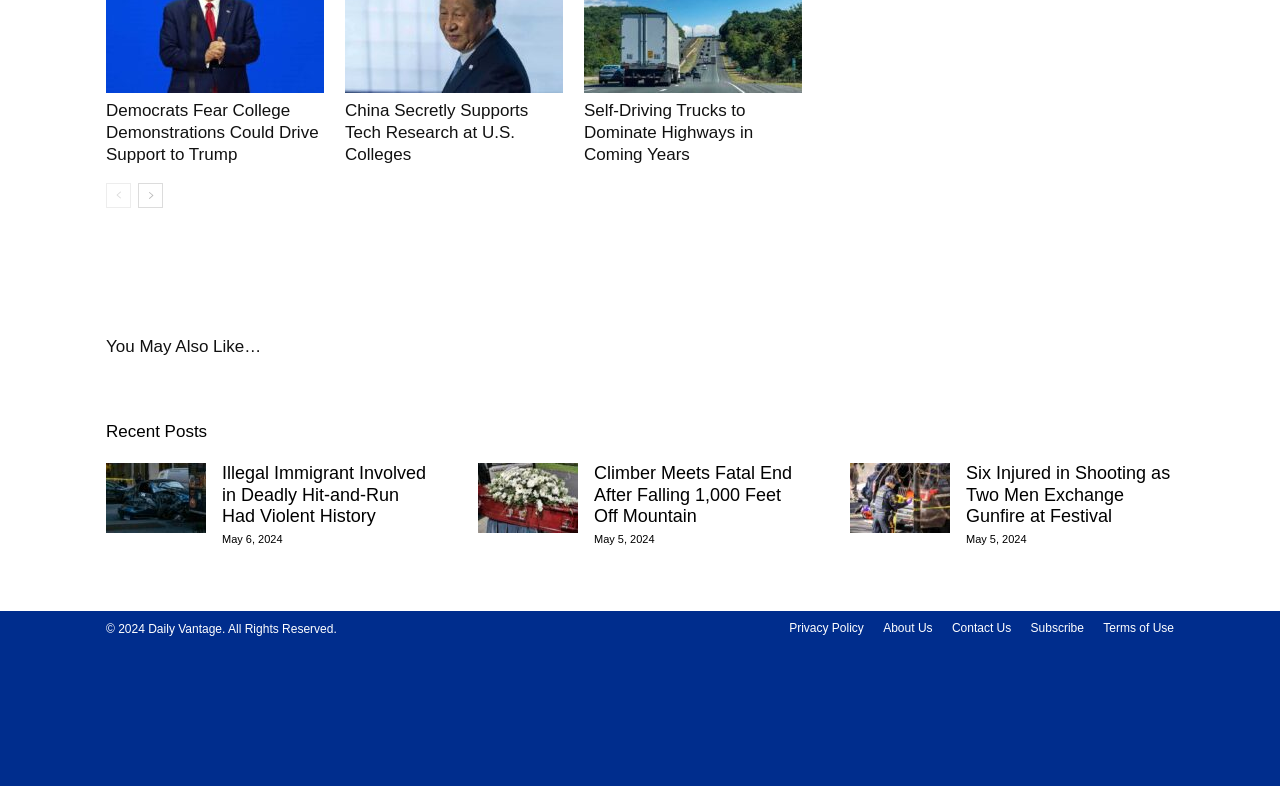Identify the bounding box coordinates of the region I need to click to complete this instruction: "click on the 'Subscribe' link".

[0.805, 0.787, 0.847, 0.81]